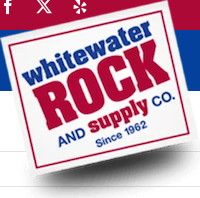Offer a detailed narrative of what is shown in the image.

The image displays the logo of Whitewater Rock and Supply Co., prominently featuring the name "WHITEWATER ROCK" in bold, red letters, along with "AND supply CO." in a slightly smaller size. The design includes a stylized blue and red border that gives it a distinctive and professional appearance. This logo symbolizes the company’s established presence in the natural stone supply industry since 1962, reflecting its commitment to quality and customer service. The logo is an important visual element of their branding, representing a trusted source for landscaping materials in the Coachella Valley and Palm Springs areas.